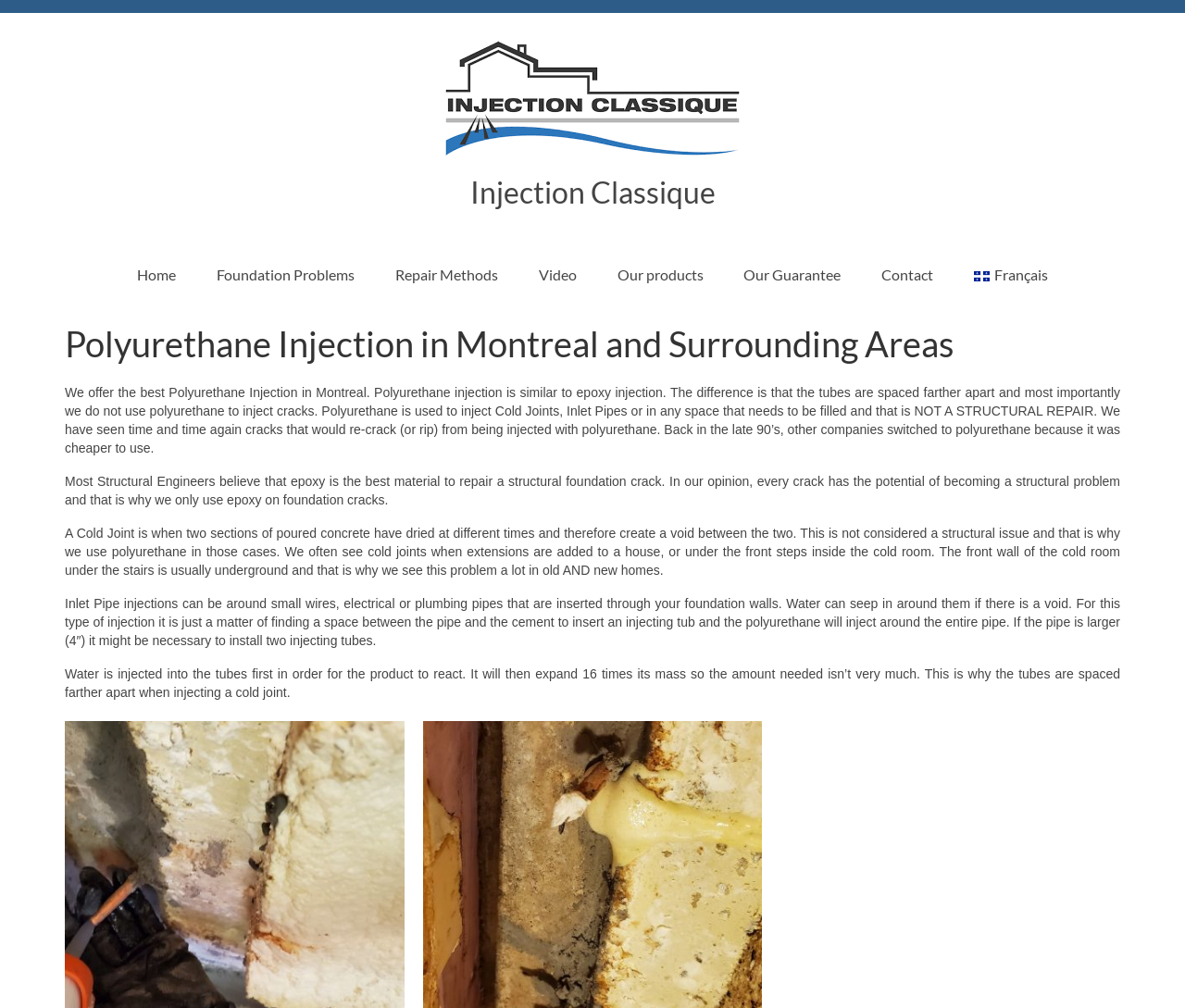How much does the product expand?
Refer to the image and provide a one-word or short phrase answer.

16 times its mass